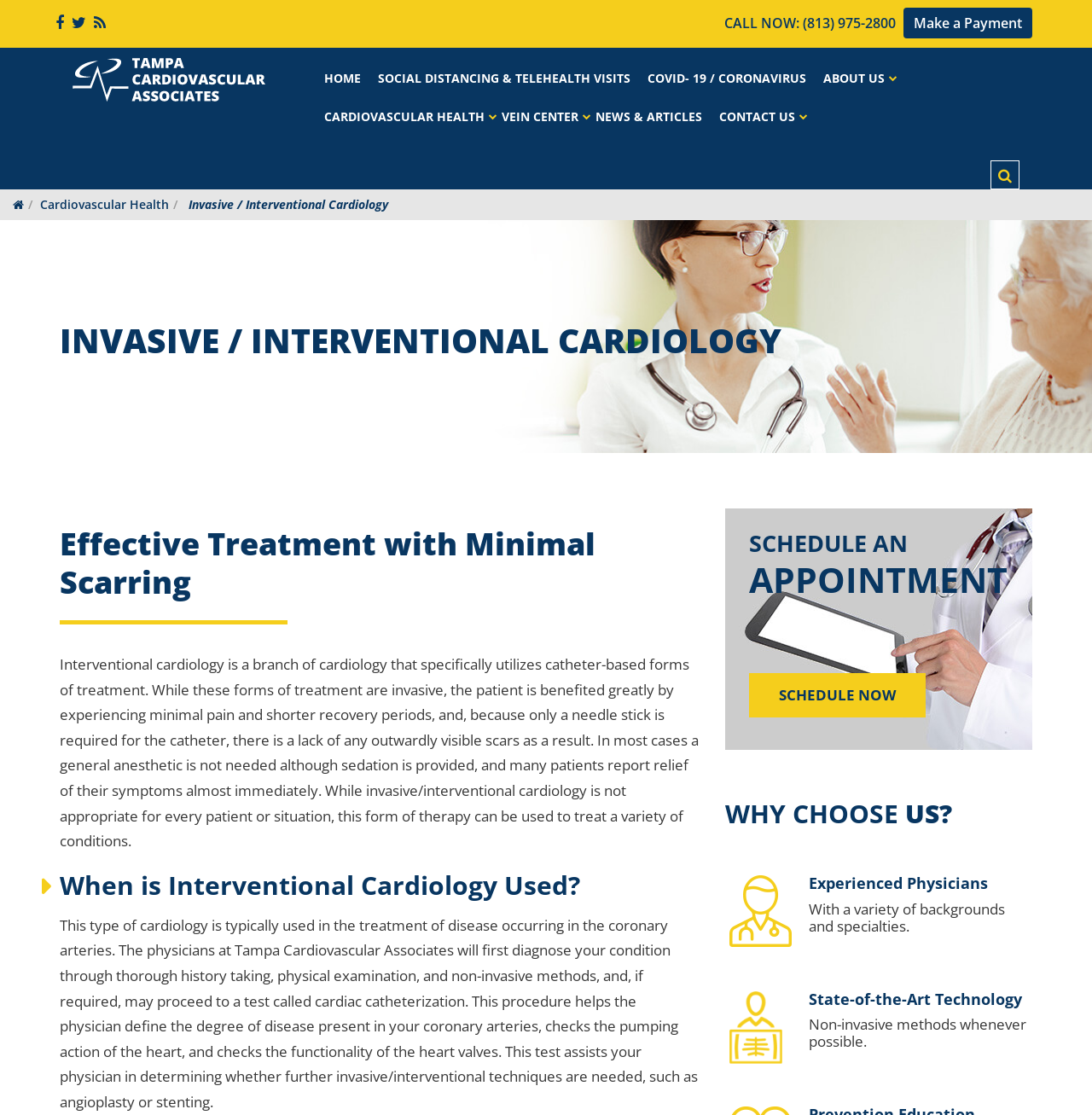Determine the bounding box coordinates for the region that must be clicked to execute the following instruction: "Search the collection".

None